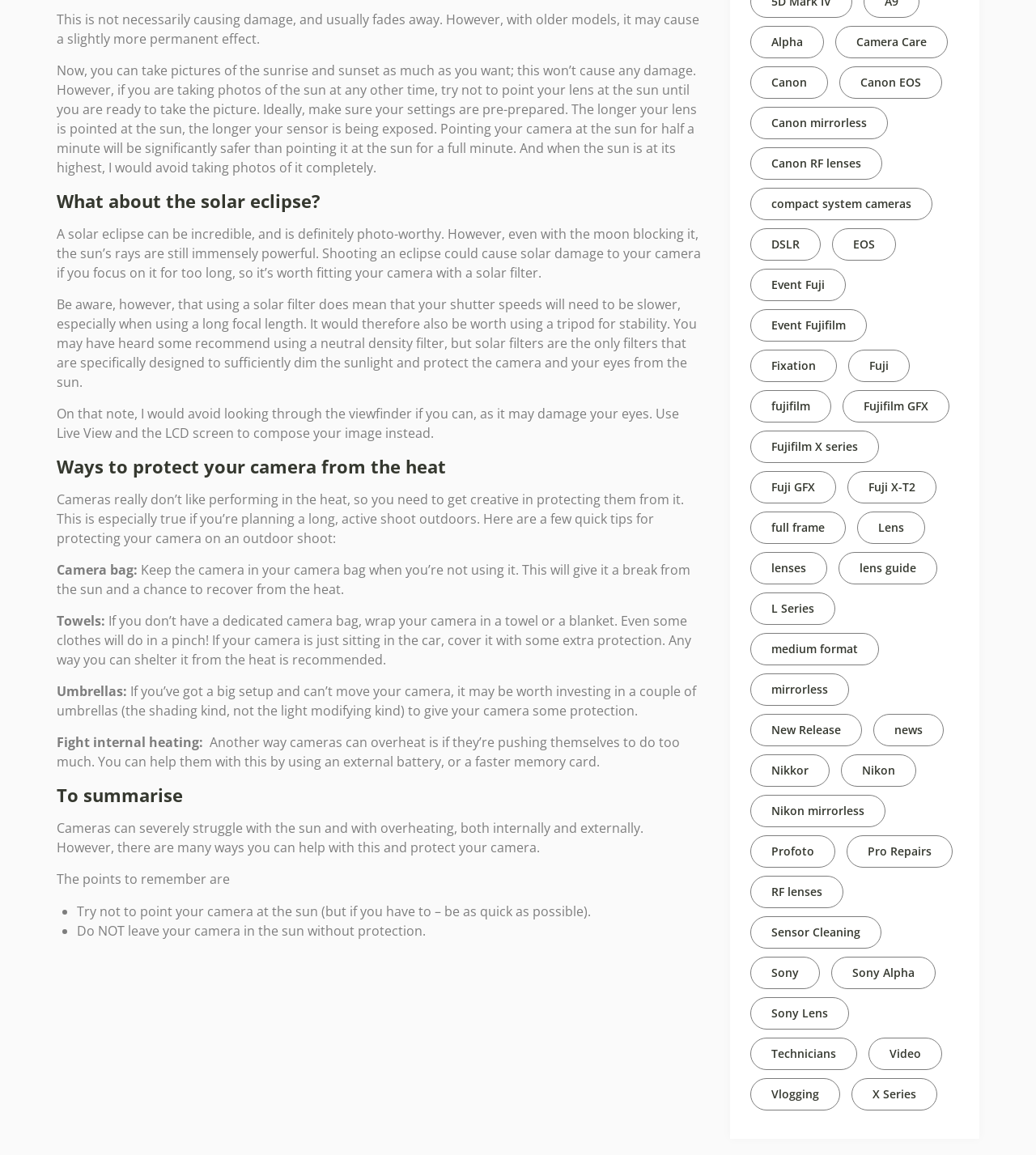Answer the question using only a single word or phrase: 
What can happen if you point your camera at the sun?

Solar damage